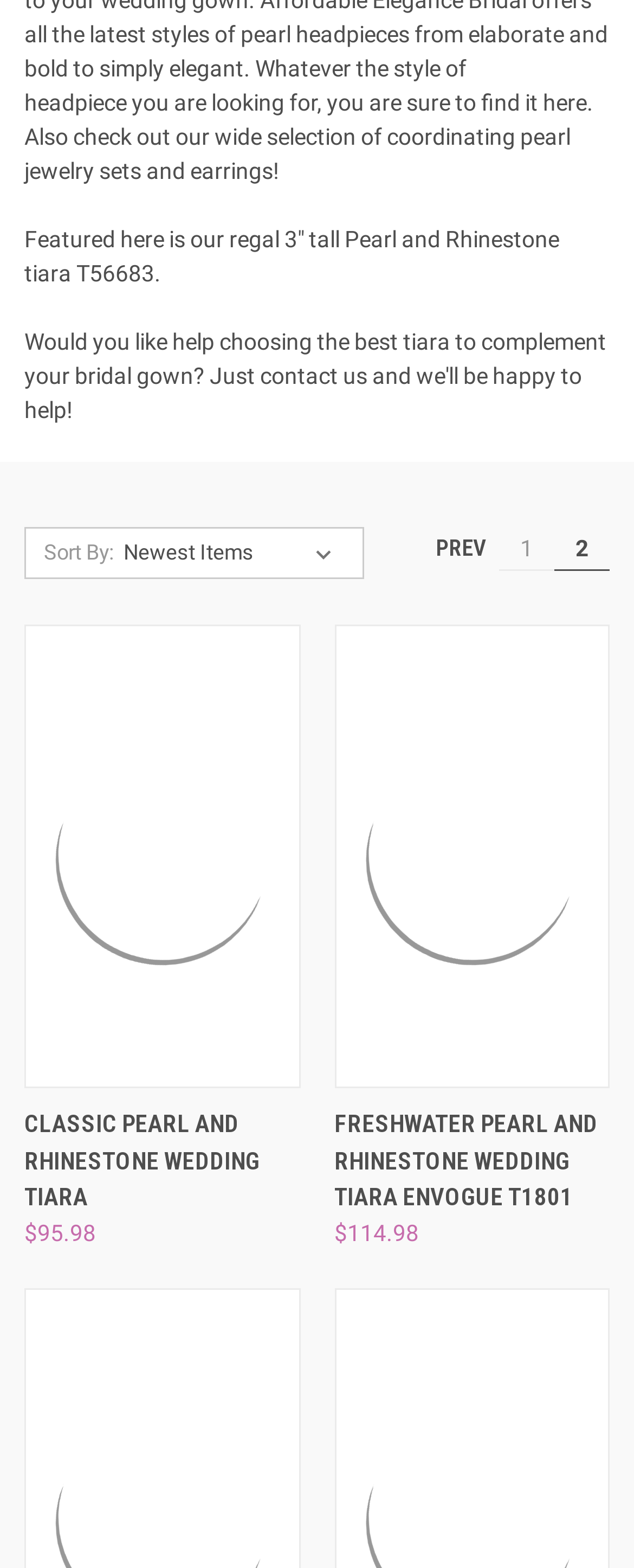From the given element description: "Prev", find the bounding box for the UI element. Provide the coordinates as four float numbers between 0 and 1, in the order [left, top, right, bottom].

[0.641, 0.338, 0.785, 0.365]